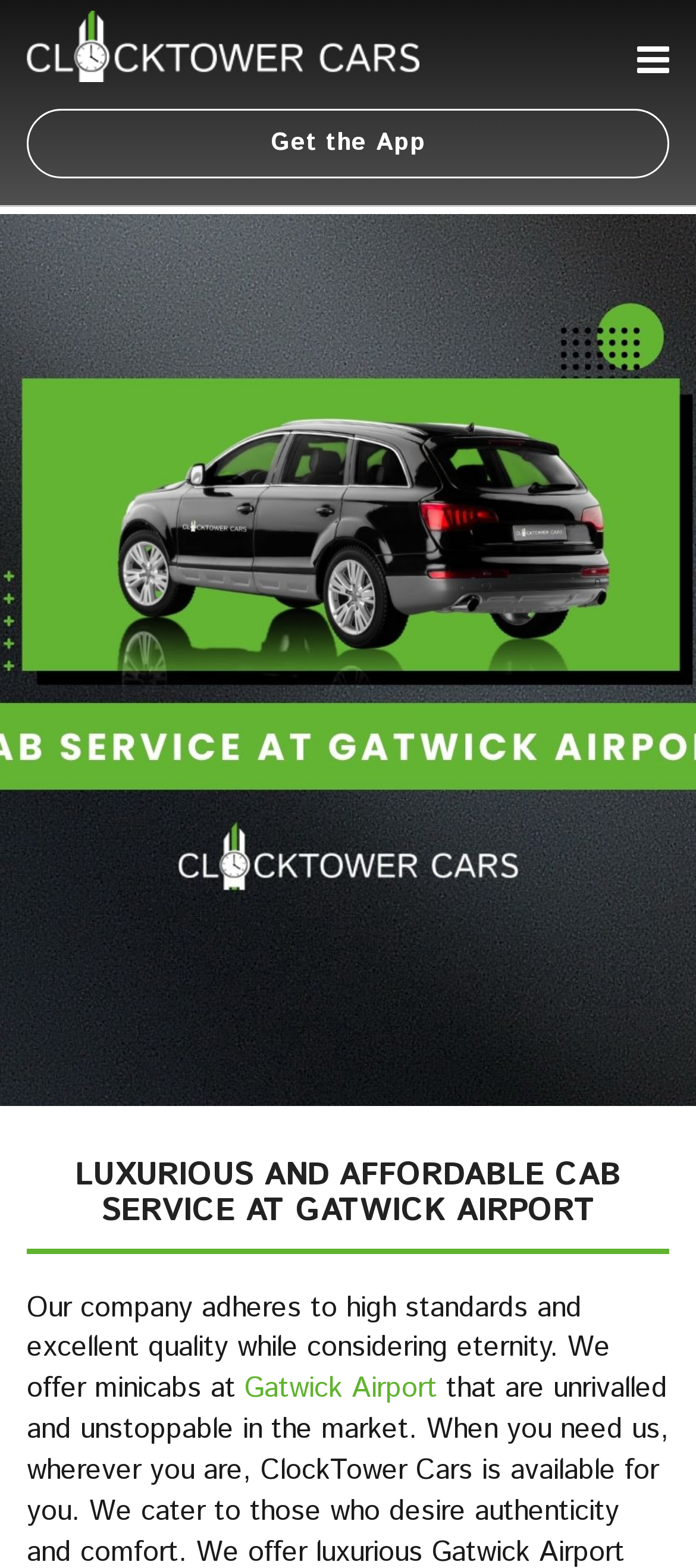Provide a thorough description of the webpage's content and layout.

The webpage is about Clocktower Cars, a luxurious and affordable minicab service at Gatwick Airport. At the top right corner, there is a menu link with an icon. Below it, on the top left, is the company name "Clocktower Cars" in a heading, which is also a clickable link. Next to it, on the top right, is a link to "Get the App". 

The main content of the webpage starts with a prominent heading that reads "LUXURIOUS AND AFFORDABLE CAB SERVICE AT GATWICK AIRPORT", taking up most of the width. Below this heading, there is a paragraph of text that describes the company's commitment to high standards and quality, mentioning that they offer minicabs at Gatwick Airport, with the airport name being a clickable link.